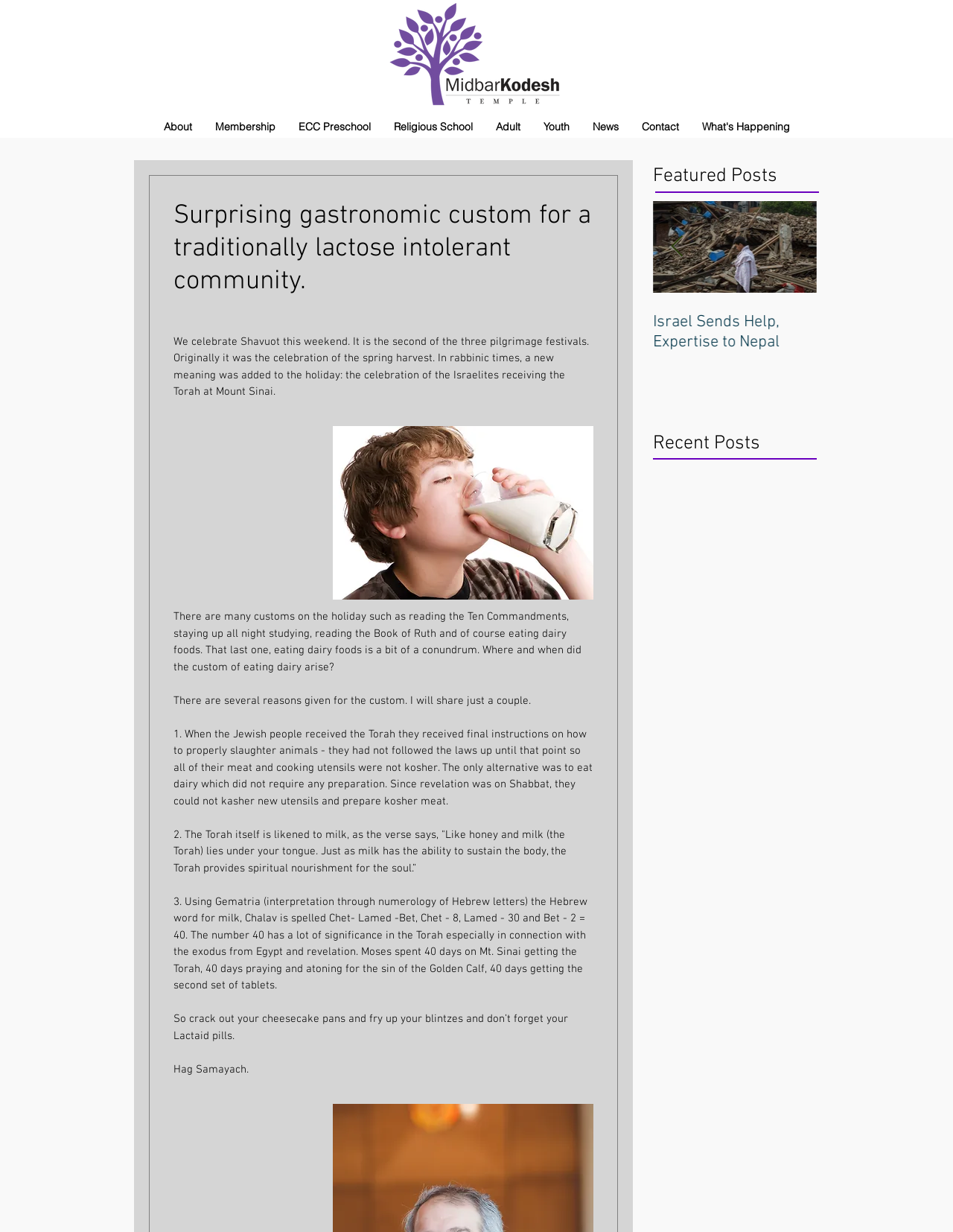Specify the bounding box coordinates of the area to click in order to follow the given instruction: "Read the 'Surprising gastronomic custom for a traditionally lactose intolerant community.' article."

[0.182, 0.162, 0.623, 0.242]